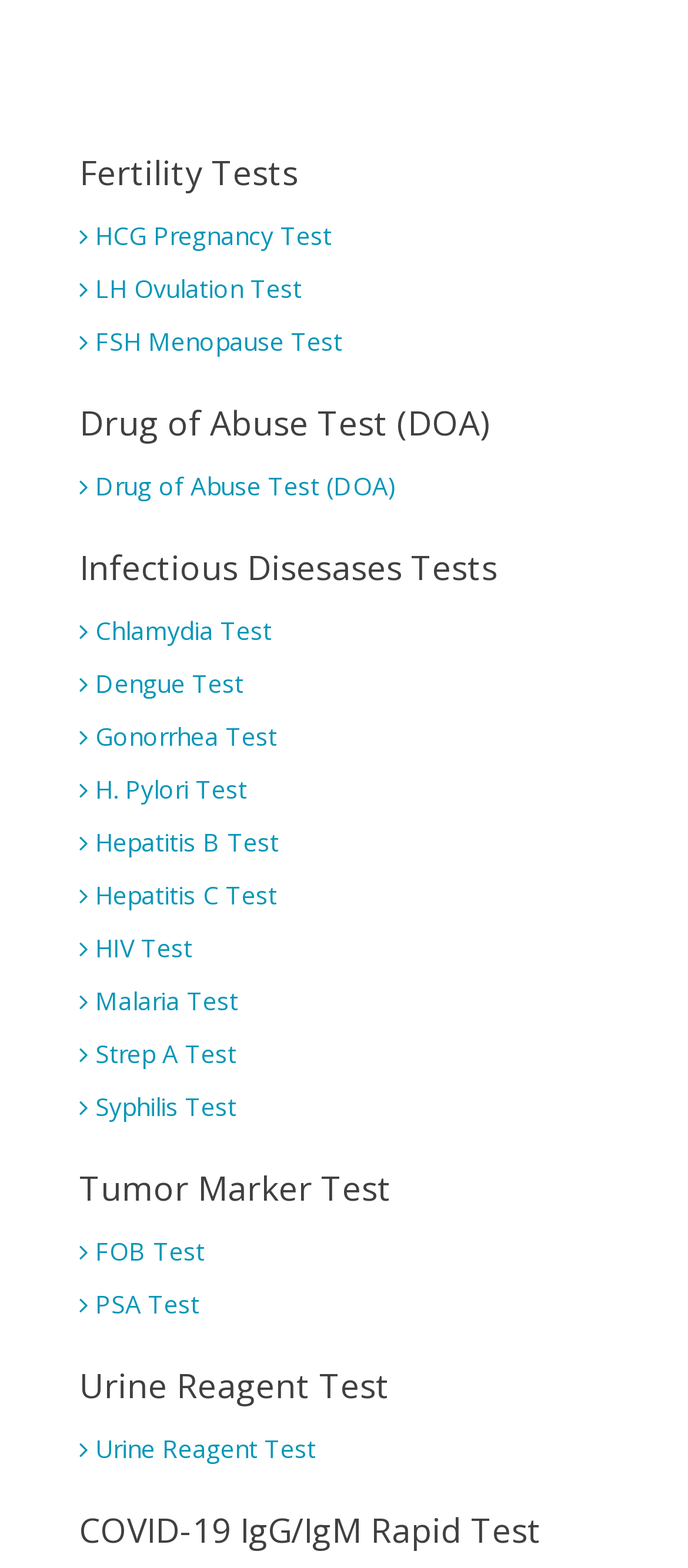Given the element description: "Drug of Abuse Test (DOA)", predict the bounding box coordinates of this UI element. The coordinates must be four float numbers between 0 and 1, given as [left, top, right, bottom].

[0.115, 0.299, 0.577, 0.32]